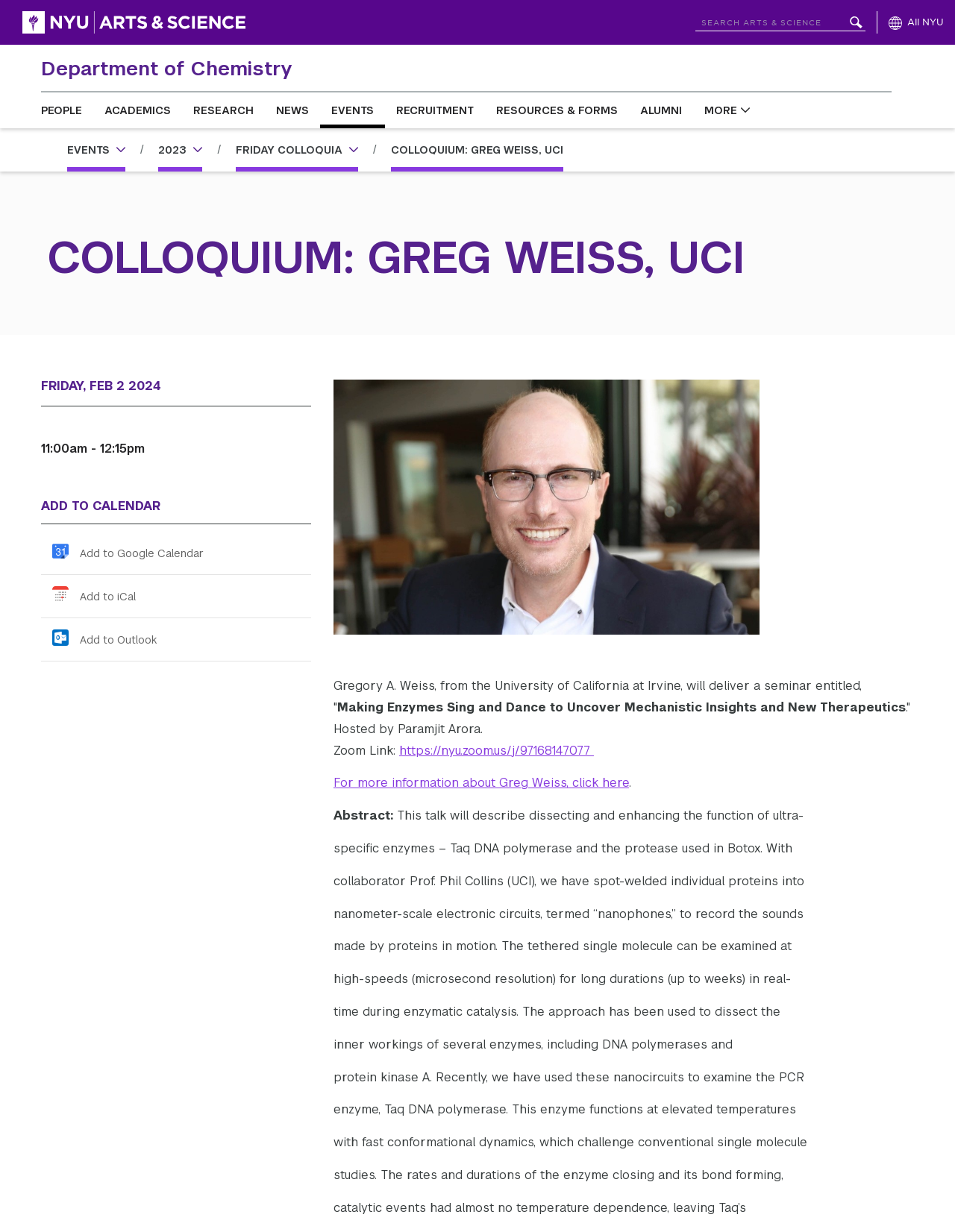Offer a detailed explanation of the webpage layout and contents.

The webpage is about a colloquium event featuring Greg Weiss from the University of California at Irvine. At the top, there is a navigation bar with links to "NYU Arts & Science", a search bar, and a button to toggle the global navigation menu. Below the navigation bar, there is a layout table with a link to the "Department of Chemistry" and a main menu with links to various sections such as "PEOPLE", "ACADEMICS", "RESEARCH", "NEWS", "EVENTS", and "RESOURCES & FORMS".

On the left side, there is a breadcrumbs navigation menu with buttons indicating the current location, including "EVENTS", "2023", "FRIDAY COLLOQUIA", and "COLLOQUIUM: GREG WEISS, UCI". 

The main content of the page is about the colloquium event, with a heading "COLLOQUIUM: GREG WEISS, UCI" and a subheading "FRIDAY, FEB 2 2024". The event details include the time, "11:00am - 12:15pm", and a section to add the event to a calendar. There is an event image on the right side of the page.

Below the event details, there is a description of the seminar, including the title "Making Enzymes Sing and Dance to Uncover Mechanistic Insights and New Therapeutics" and an abstract about the talk. The abstract describes the research on dissecting and enhancing the function of ultra-specific enzymes, including Taq DNA polymerase and the protease used in Botox.